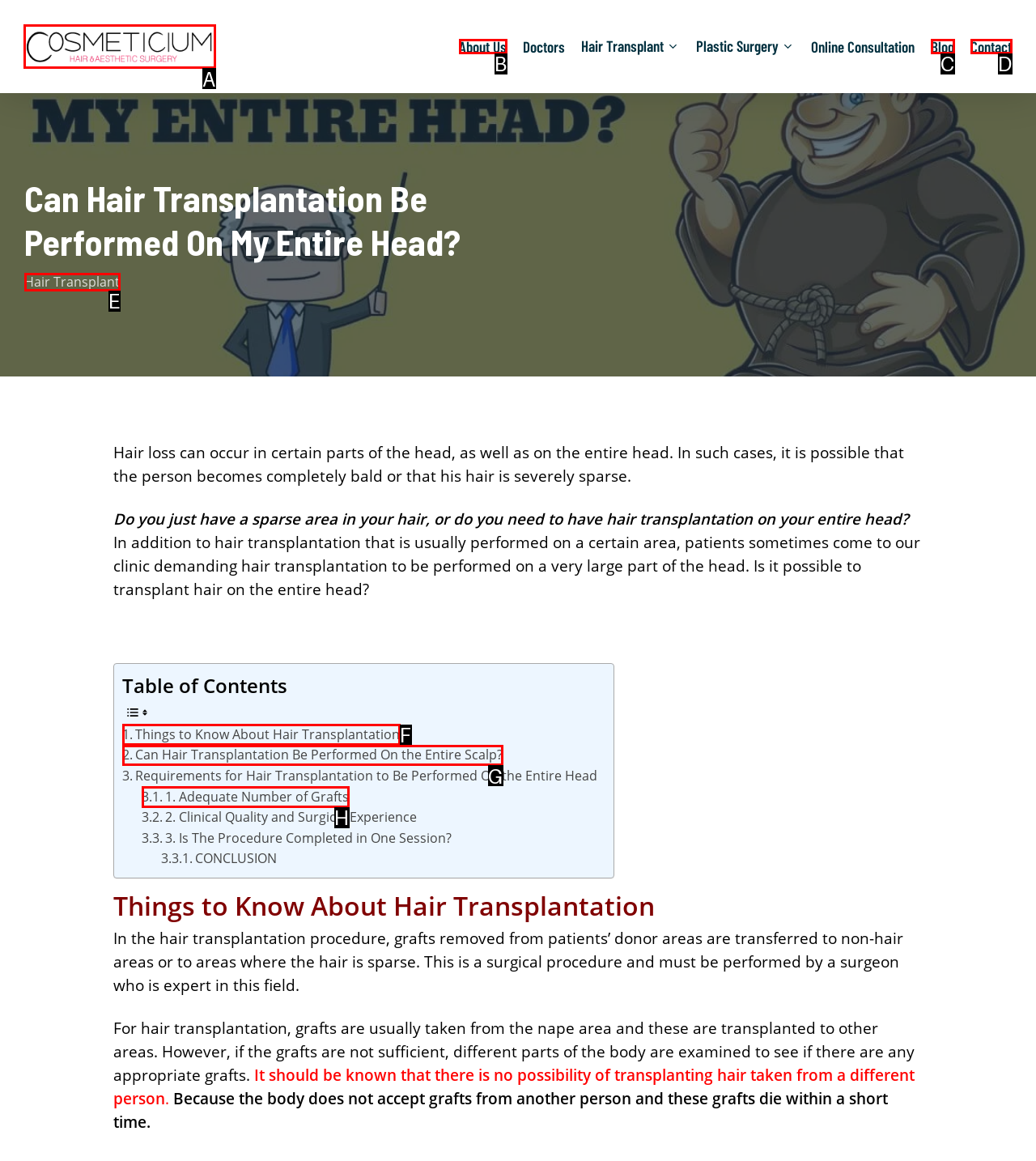Indicate the letter of the UI element that should be clicked to accomplish the task: Click the 'Cosmeticium' link. Answer with the letter only.

A